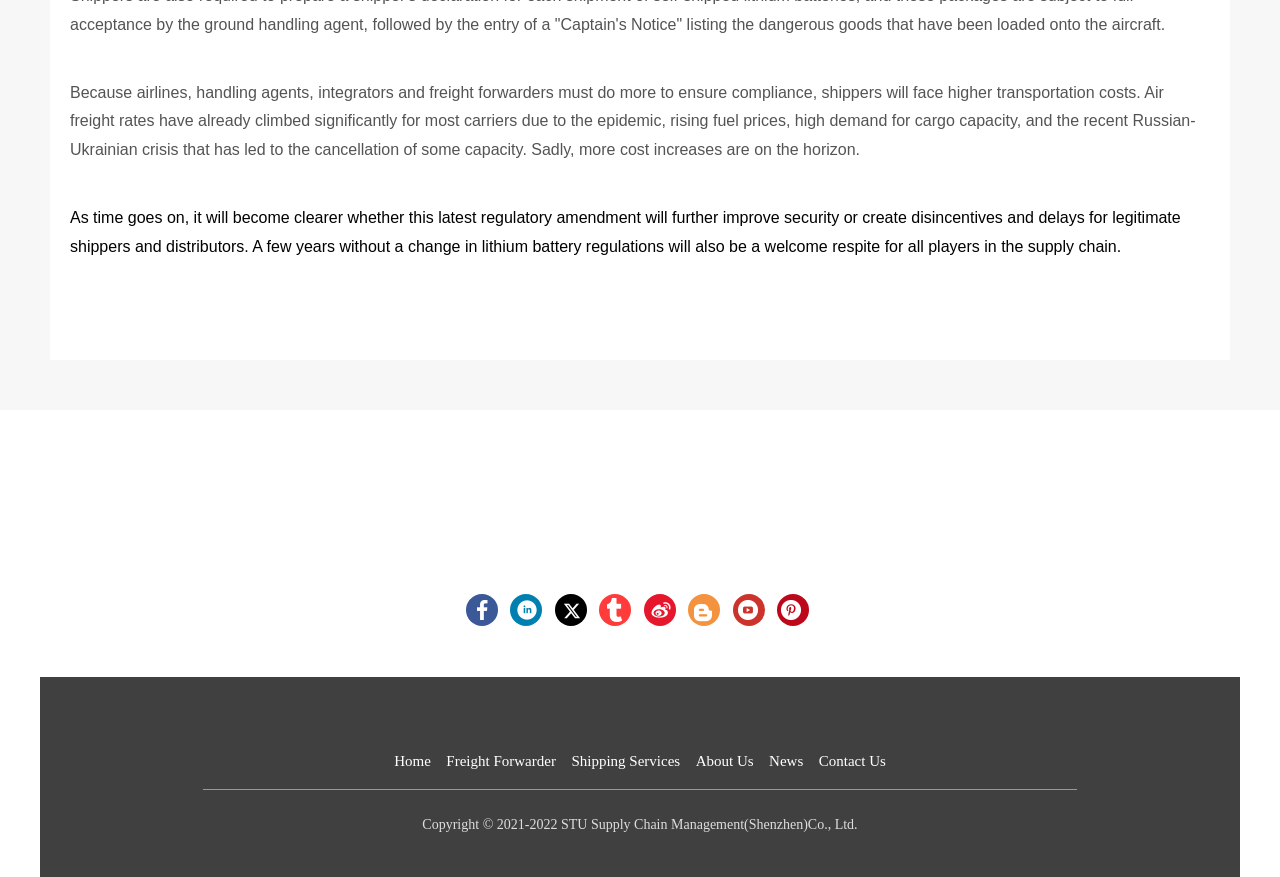Carefully observe the image and respond to the question with a detailed answer:
What is the copyright year?

The copyright year is mentioned at the bottom of the webpage as 'Copyright © 2021-2022 STU Supply Chain Management(Shenzhen)Co., Ltd.'.